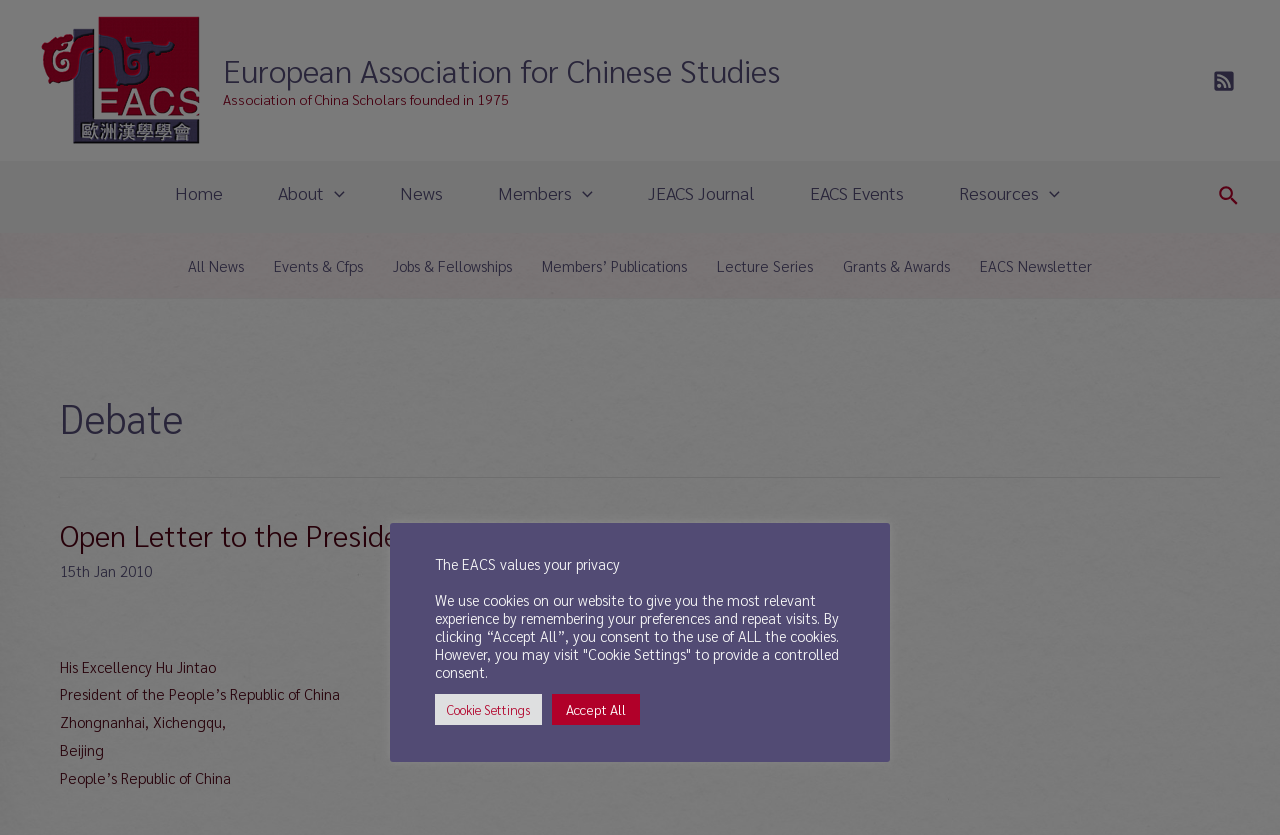Identify the bounding box coordinates of the clickable region necessary to fulfill the following instruction: "Search for something". The bounding box coordinates should be four float numbers between 0 and 1, i.e., [left, top, right, bottom].

[0.952, 0.219, 0.969, 0.253]